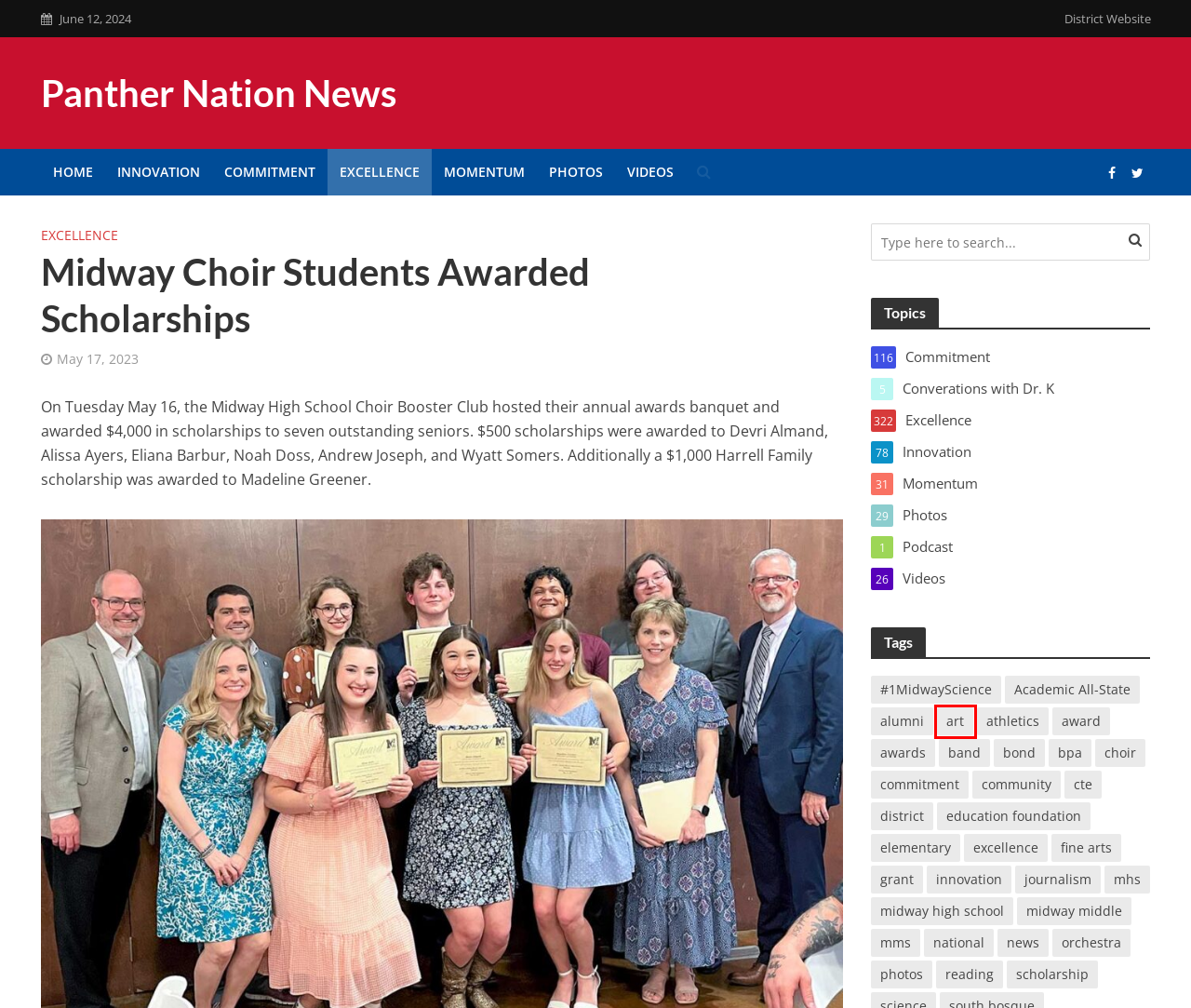Look at the screenshot of a webpage where a red bounding box surrounds a UI element. Your task is to select the best-matching webpage description for the new webpage after you click the element within the bounding box. The available options are:
A. midway high school – Panther Nation News
B. bpa – Panther Nation News
C. Academic All-State – Panther Nation News
D. #1MidwayScience – Panther Nation News
E. journalism – Panther Nation News
F. athletics – Panther Nation News
G. art – Panther Nation News
H. choir – Panther Nation News

G